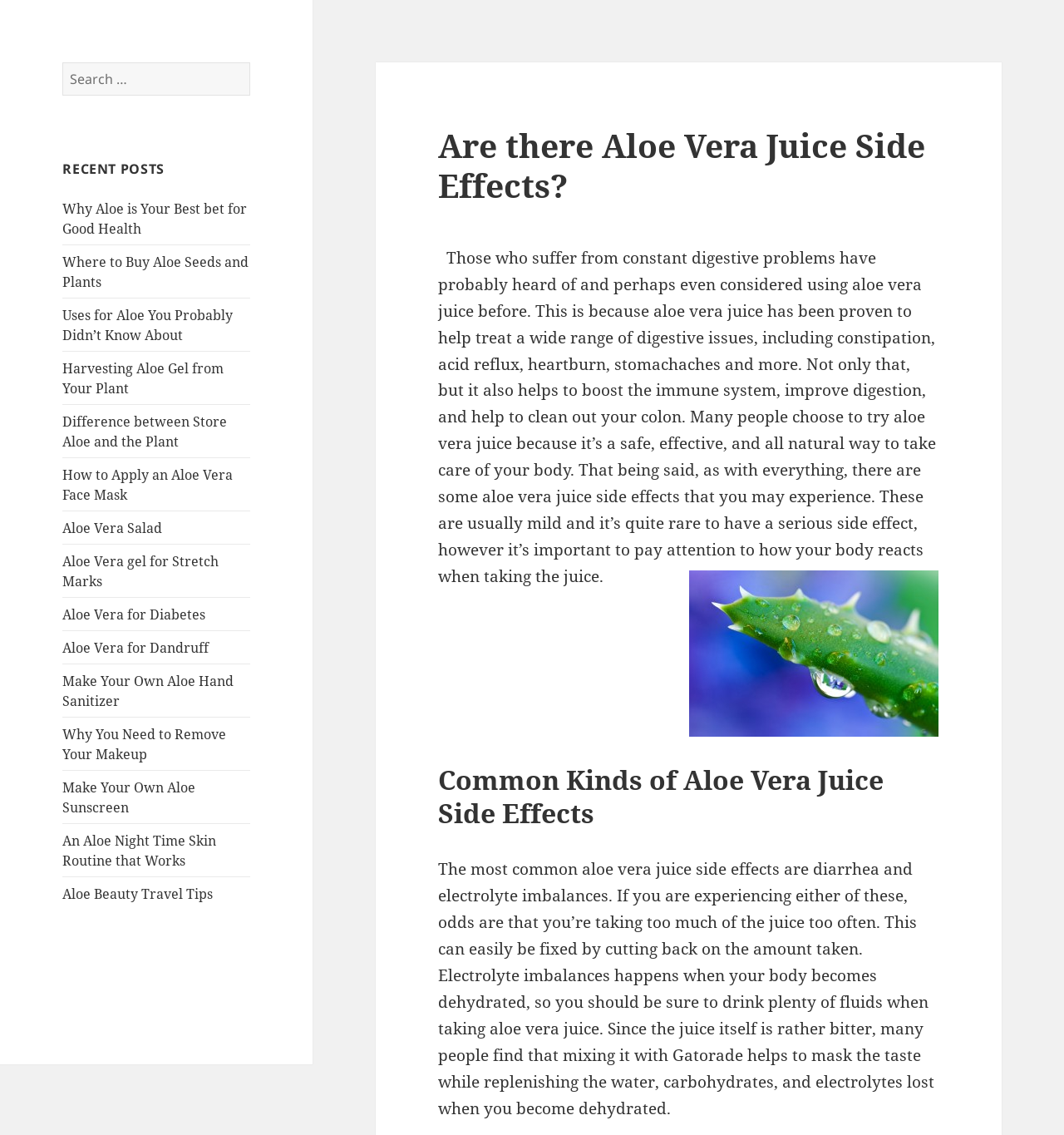Determine the bounding box coordinates of the region that needs to be clicked to achieve the task: "Read recent post about Aloe".

[0.059, 0.14, 0.235, 0.157]